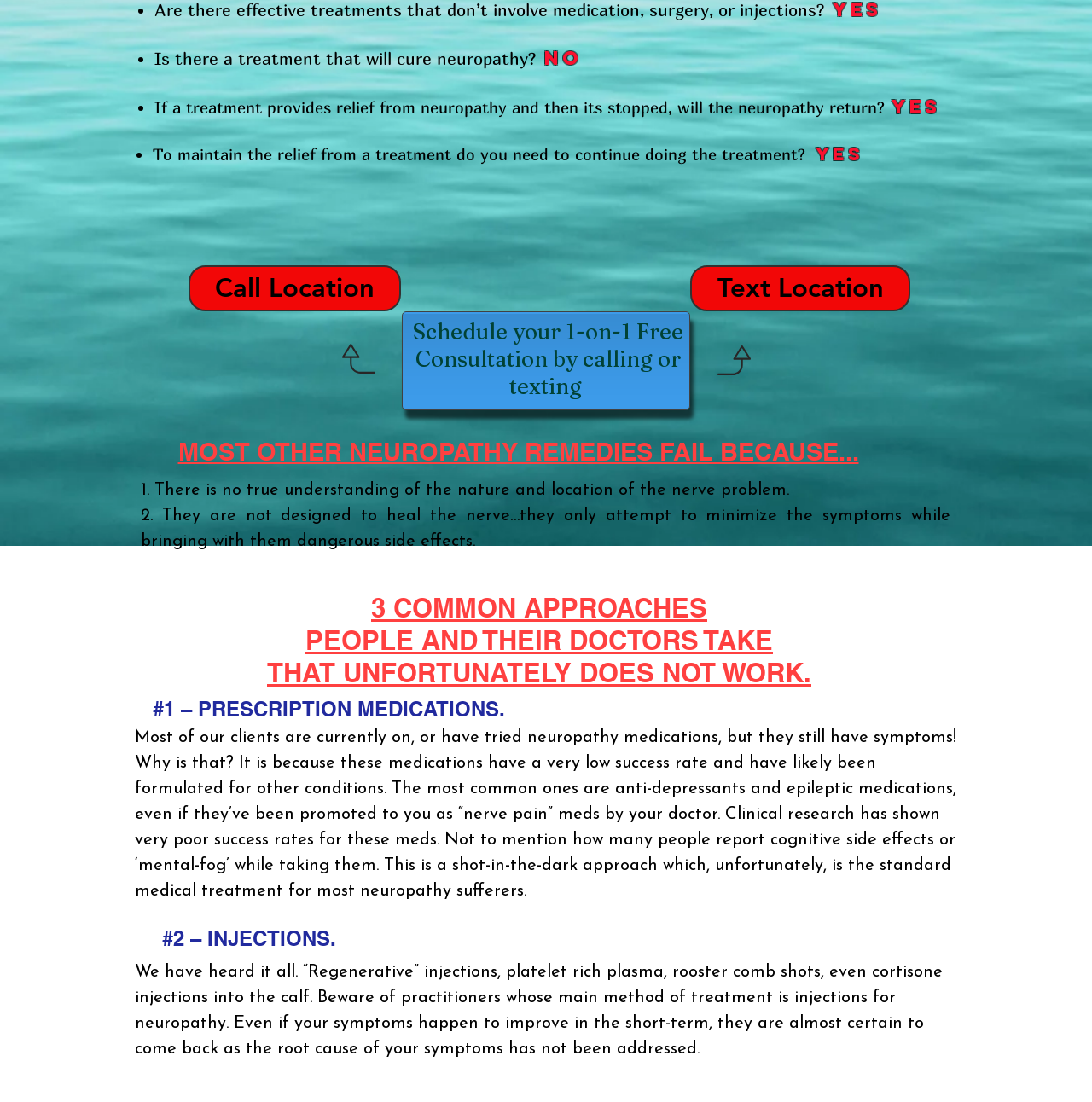Given the element description: "Call Location", predict the bounding box coordinates of this UI element. The coordinates must be four float numbers between 0 and 1, given as [left, top, right, bottom].

[0.173, 0.241, 0.367, 0.283]